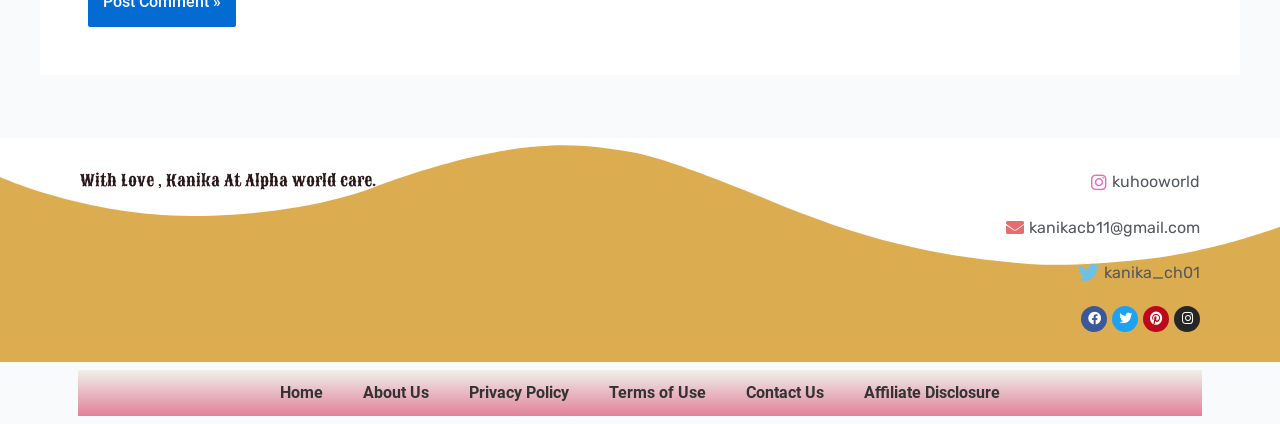Could you specify the bounding box coordinates for the clickable section to complete the following instruction: "check privacy policy"?

[0.351, 0.872, 0.46, 0.98]